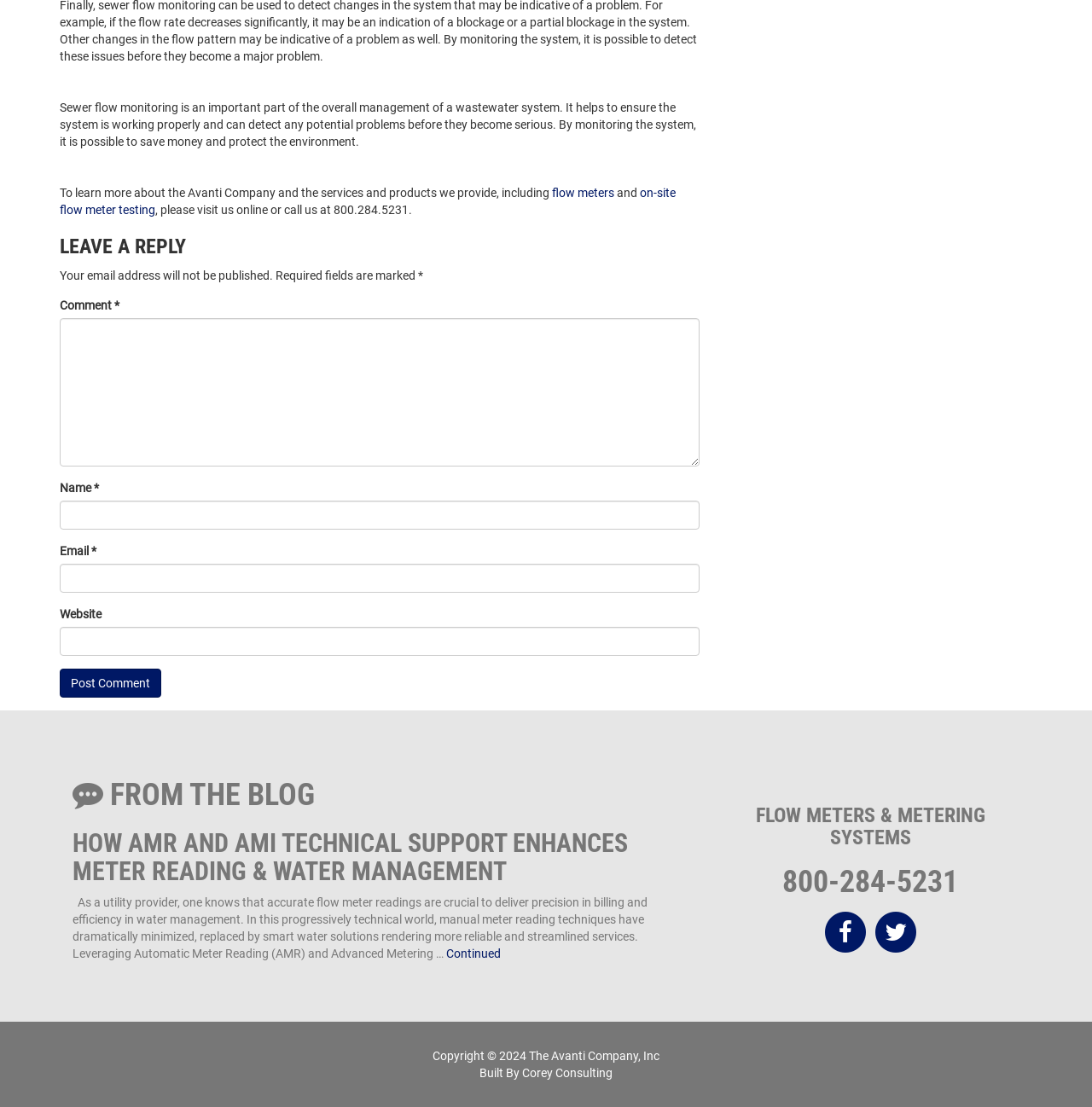Please find the bounding box coordinates of the element that needs to be clicked to perform the following instruction: "view December 2023". The bounding box coordinates should be four float numbers between 0 and 1, represented as [left, top, right, bottom].

None